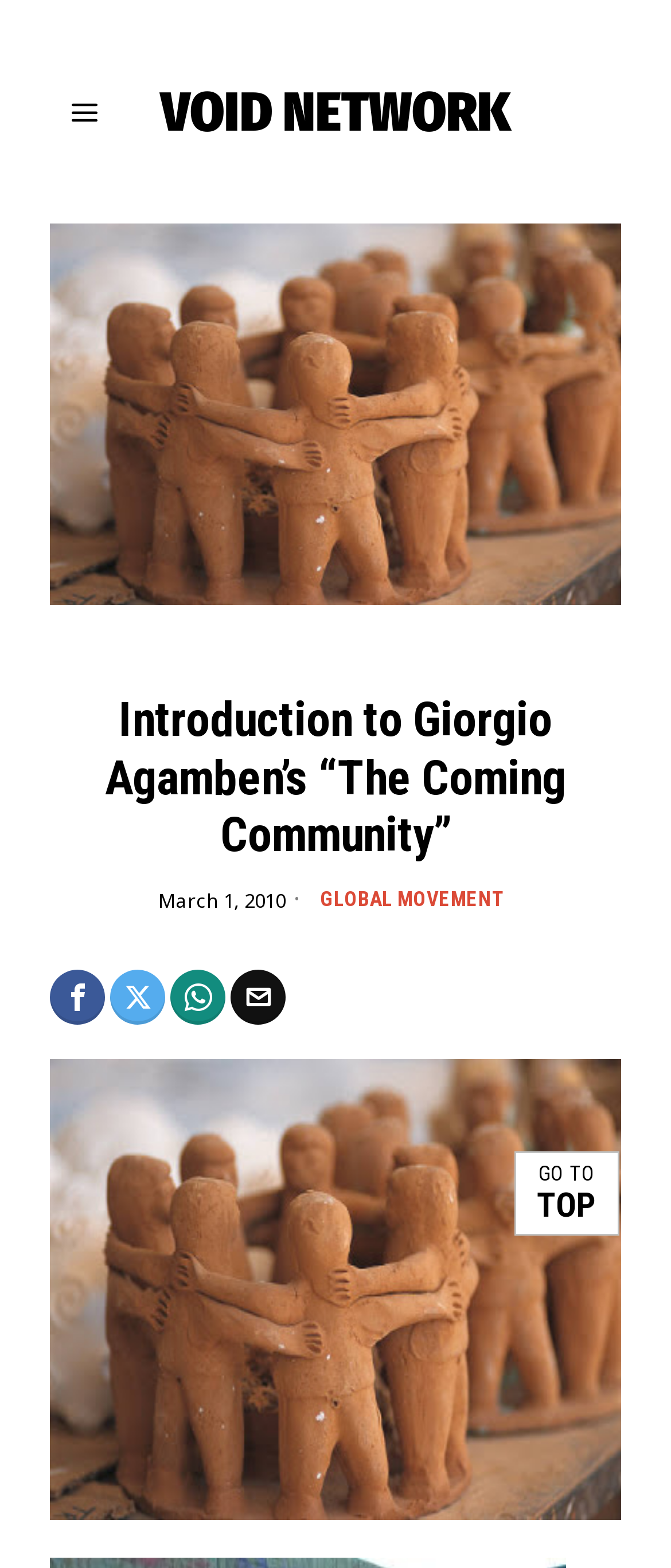Find the main header of the webpage and produce its text content.

Introduction to Giorgio Agamben’s “The Coming Community”